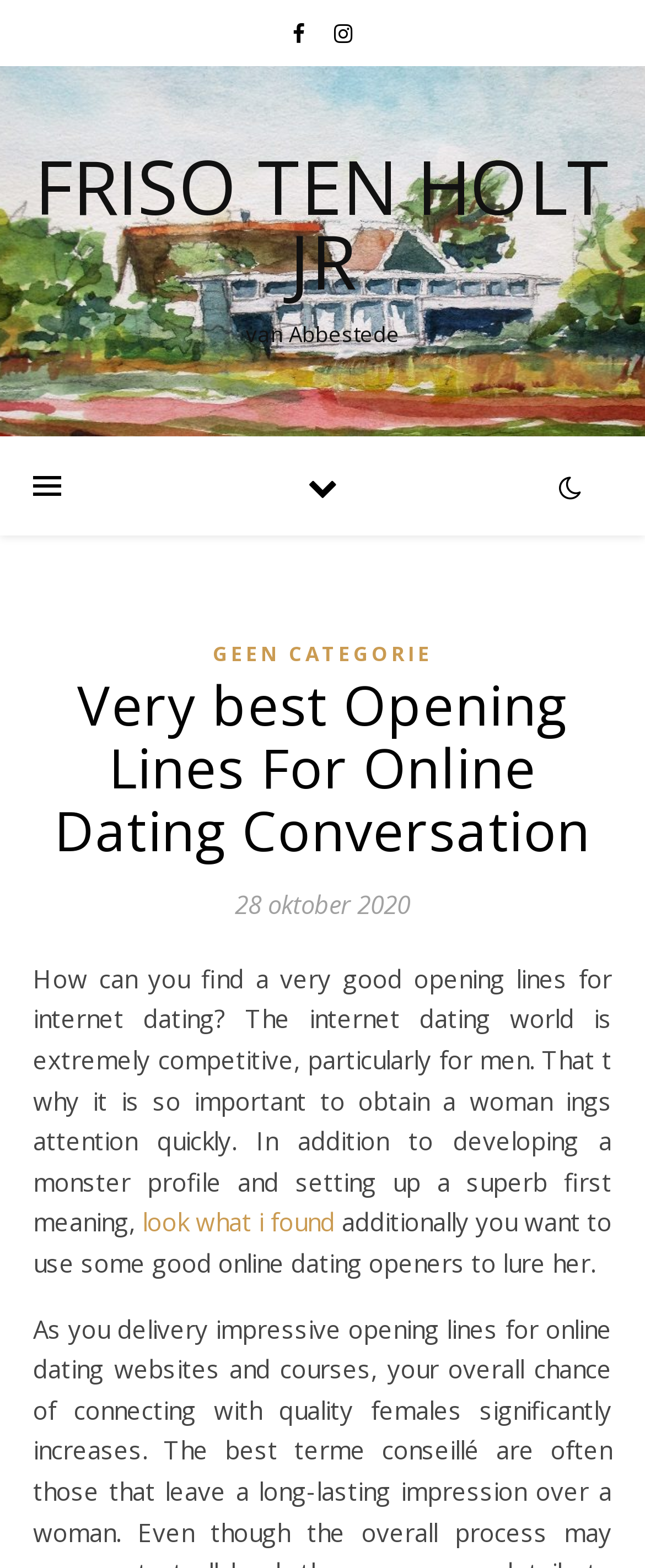Offer an in-depth caption of the entire webpage.

The webpage is about online dating conversation openers, specifically focusing on the best opening lines. At the top, there are two icons, a Facebook icon and a Twitter icon, positioned side by side. Below these icons, there is a table with a header section that spans the entire width of the page. The header section contains a link to the author's name, "FRISO TEN HOLT JR", on the left, and a static text "van Abbestede" on the right.

Below the header section, there is a main content area that takes up most of the page. The content area is divided into several sections. At the top, there is a heading that reads "Very best Opening Lines For Online Dating Conversation". Below the heading, there is a link to a category labeled "GEEN CATEGORIE". Next to the category link, there is a static text that displays the date "28 oktober 2020".

The main content of the page is a paragraph of text that discusses the importance of finding good opening lines for online dating. The text is positioned below the date and spans the entire width of the content area. The paragraph is followed by a link that reads "look what i found", which is centered horizontally. Finally, there is another static text that continues the discussion on online dating openers, positioned below the link.